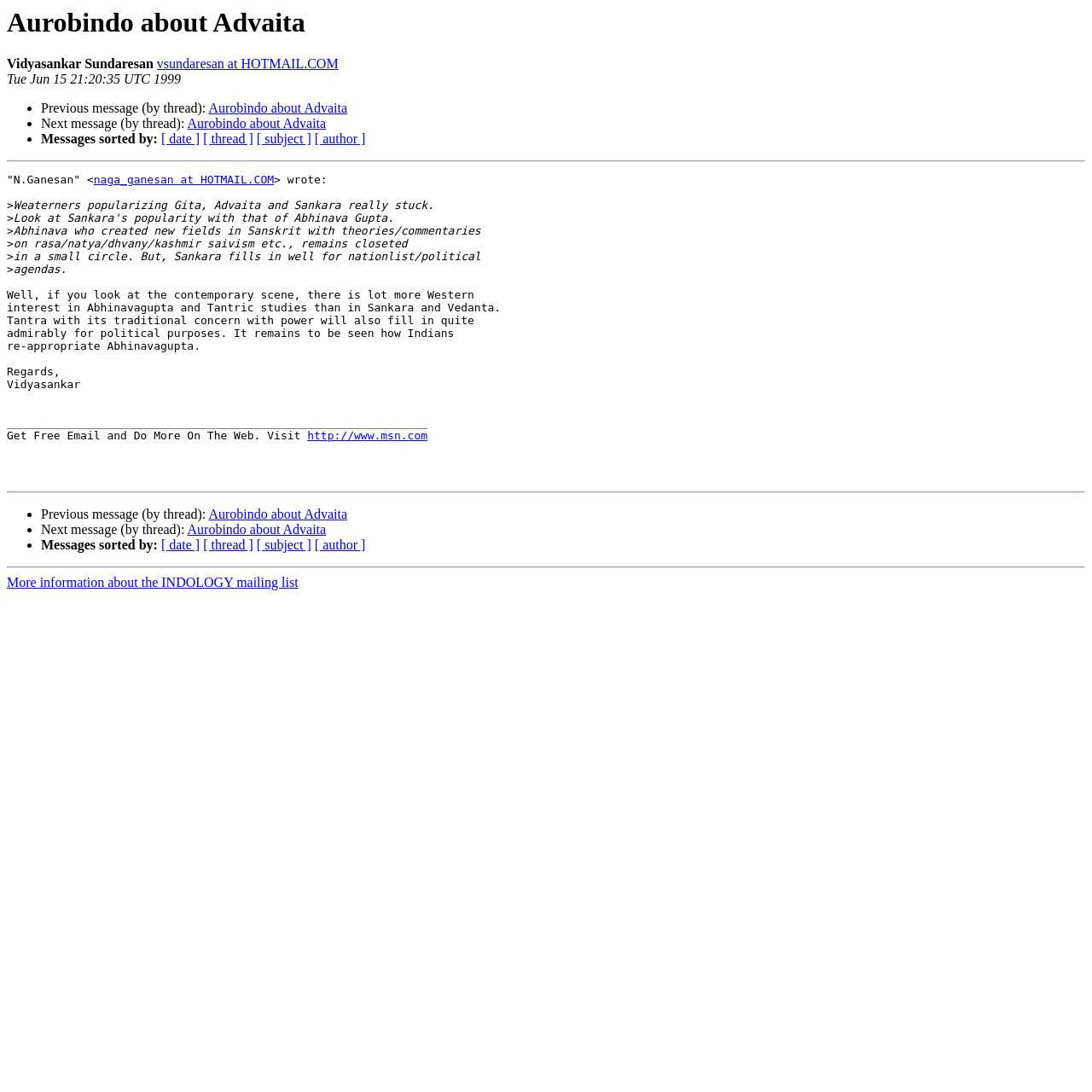How many links are there in the message?
Please elaborate on the answer to the question with detailed information.

The number of links in the message can be counted by looking at the links 'vsundaresan at HOTMAIL.COM', 'Aurobindo about Advaita', '[ date ]', '[ thread ]', '[ subject ]', '[ author ]', and 'http://www.msn.com'. There are a total of 7 links in the message.